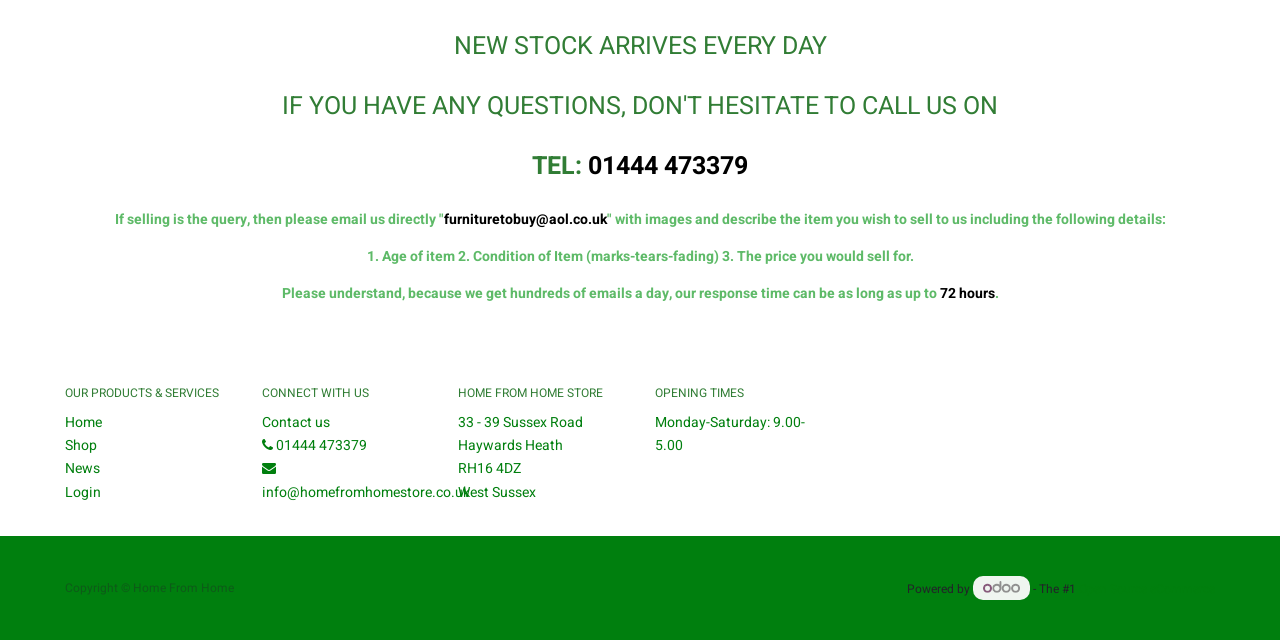From the element description News, predict the bounding box coordinates of the UI element. The coordinates must be specified in the format (top-left x, top-left y, bottom-right x, bottom-right y) and should be within the 0 to 1 range.

[0.051, 0.716, 0.078, 0.749]